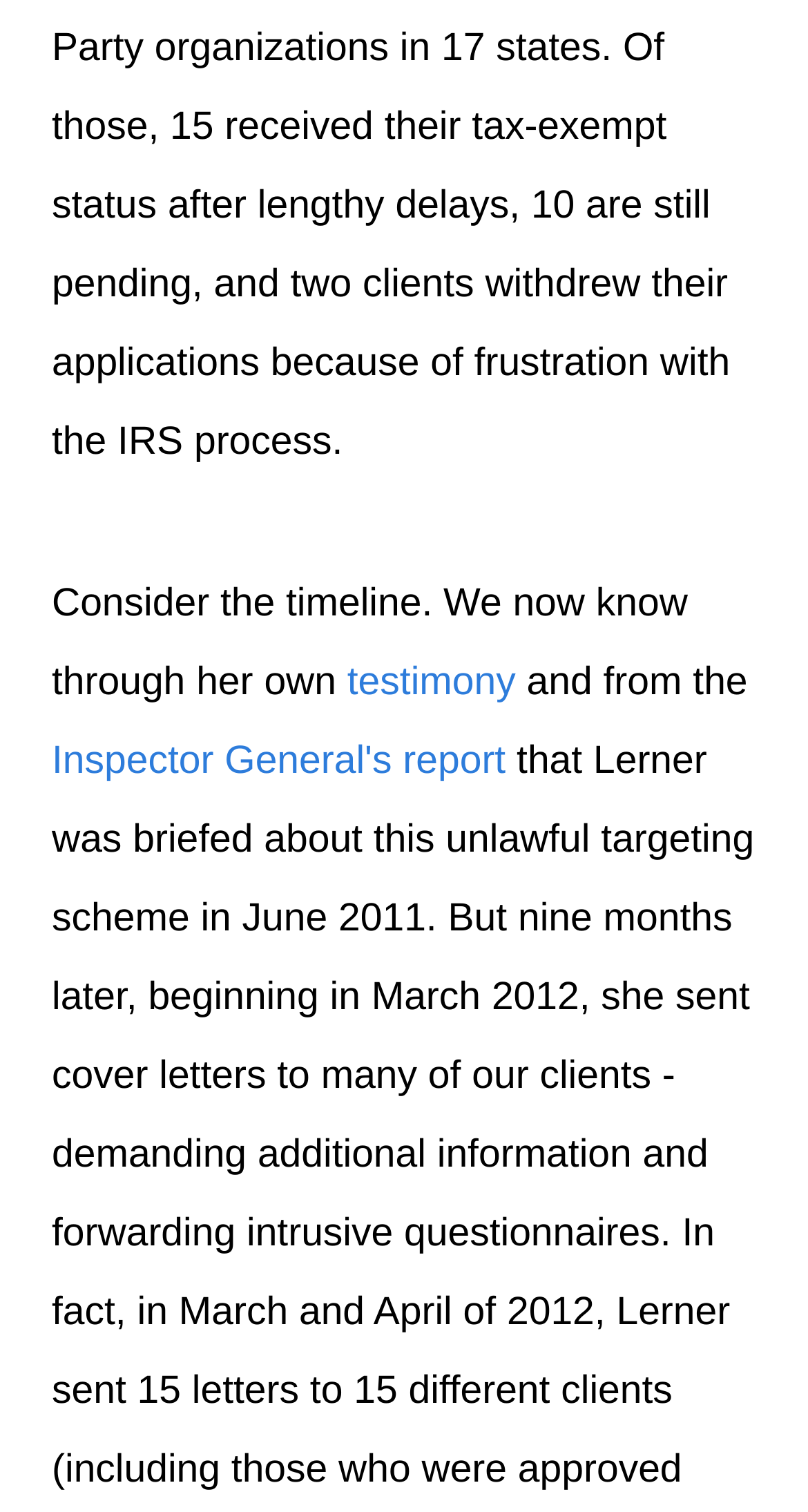How can I get legal help from ACLJ?
Based on the image, respond with a single word or phrase.

Get Our Help